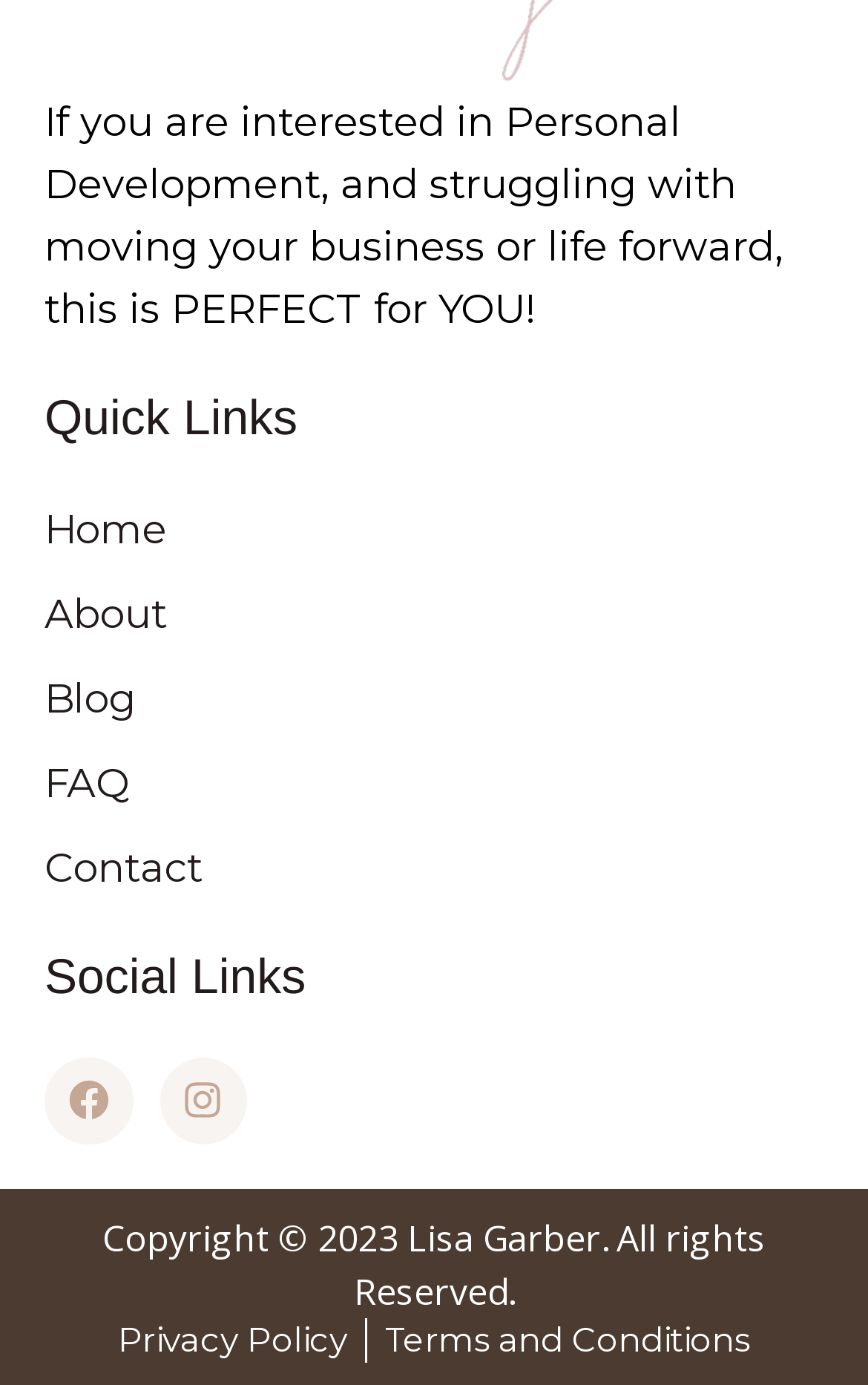Determine the bounding box coordinates of the region that needs to be clicked to achieve the task: "Check pricing".

None